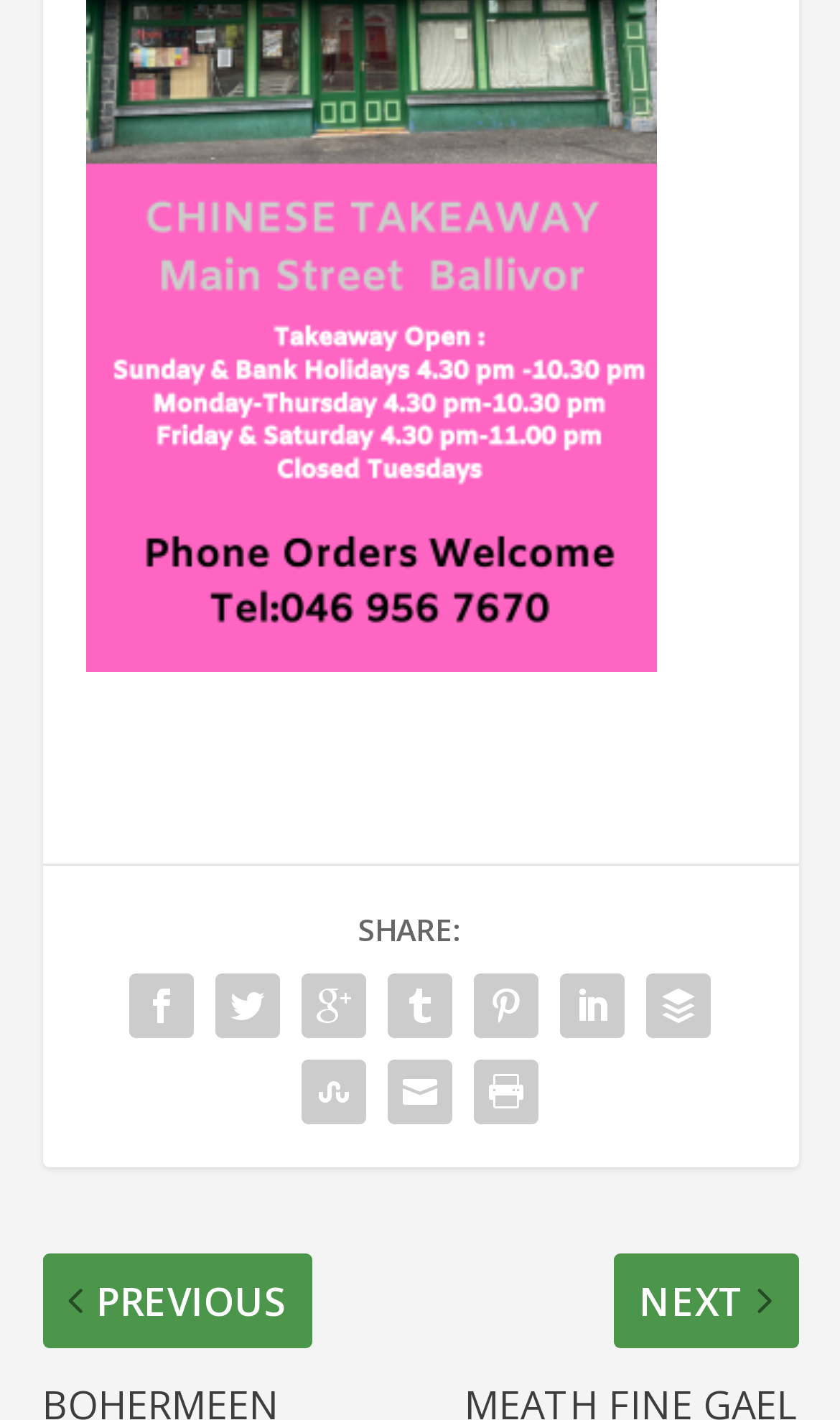Determine the bounding box coordinates of the clickable element to complete this instruction: "Click the third social media icon". Provide the coordinates in the format of four float numbers between 0 and 1, [left, top, right, bottom].

[0.346, 0.677, 0.449, 0.738]